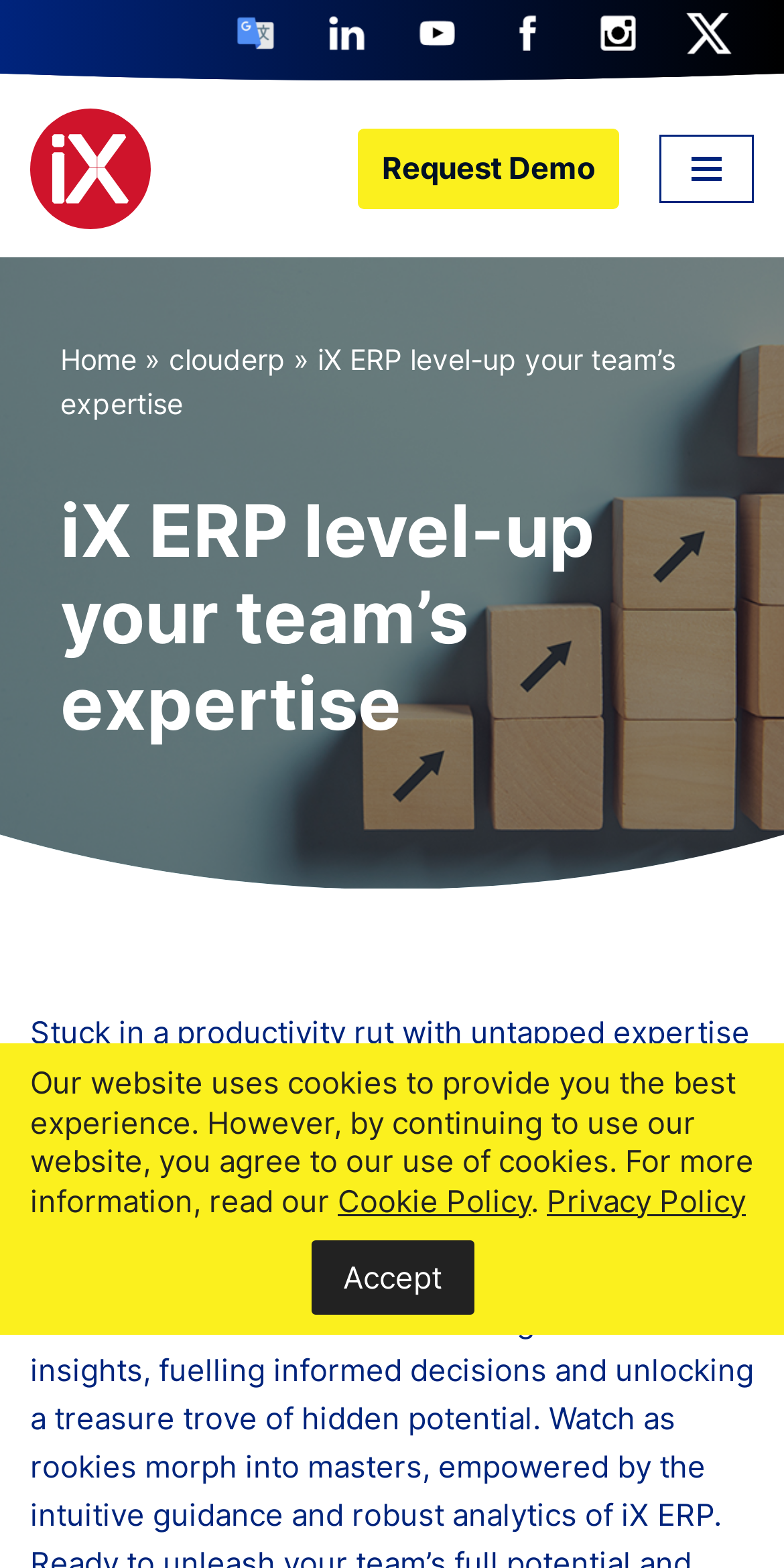Using the webpage screenshot, find the UI element described by aria-label="Facebook". Provide the bounding box coordinates in the format (top-left x, top-left y, bottom-right x, bottom-right y), ensuring all values are floating point numbers between 0 and 1.

[0.615, 0.005, 0.731, 0.055]